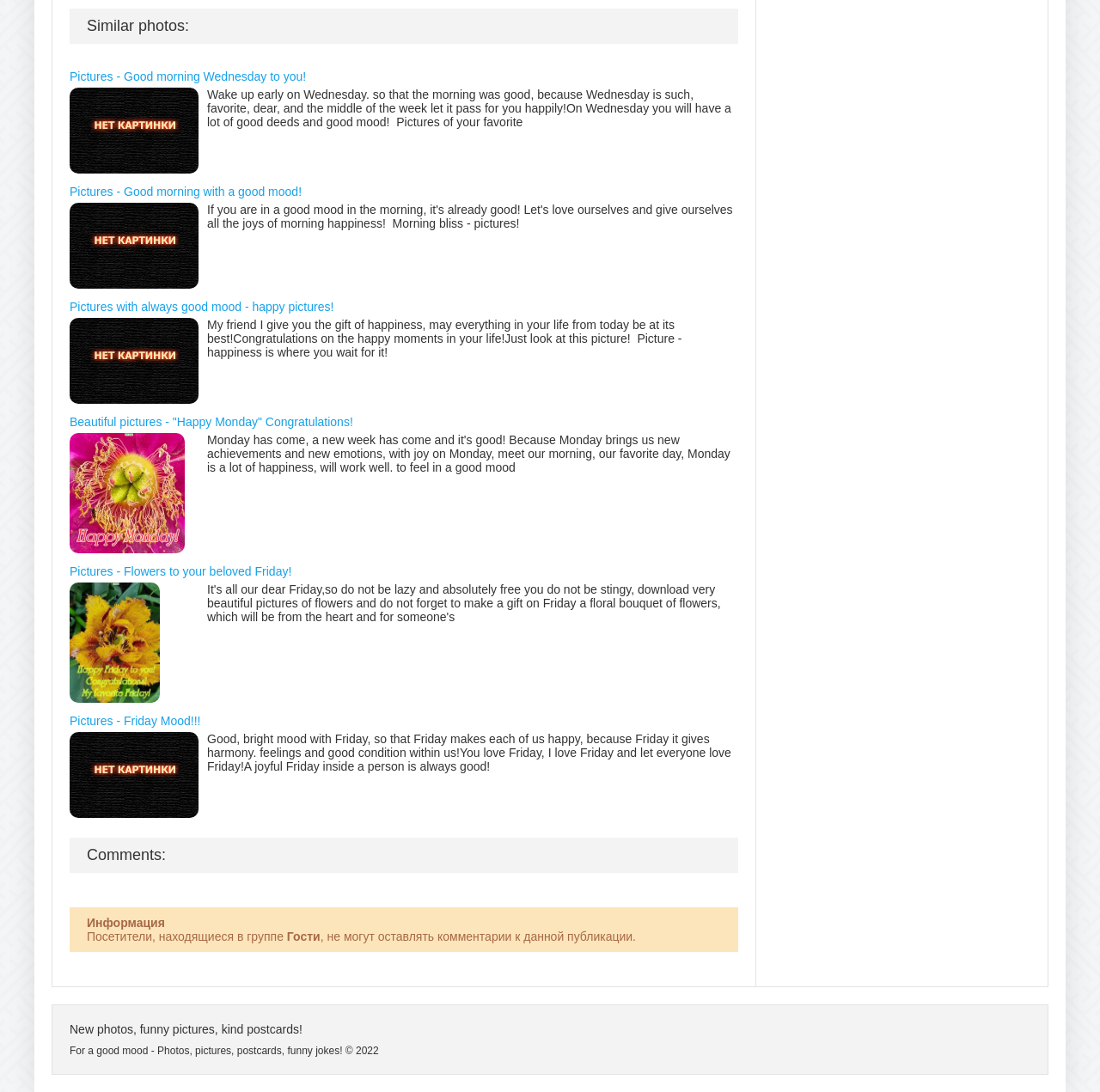Locate the bounding box coordinates of the element you need to click to accomplish the task described by this instruction: "Follow 'Pictures with always good mood - happy pictures!' link".

[0.063, 0.275, 0.303, 0.287]